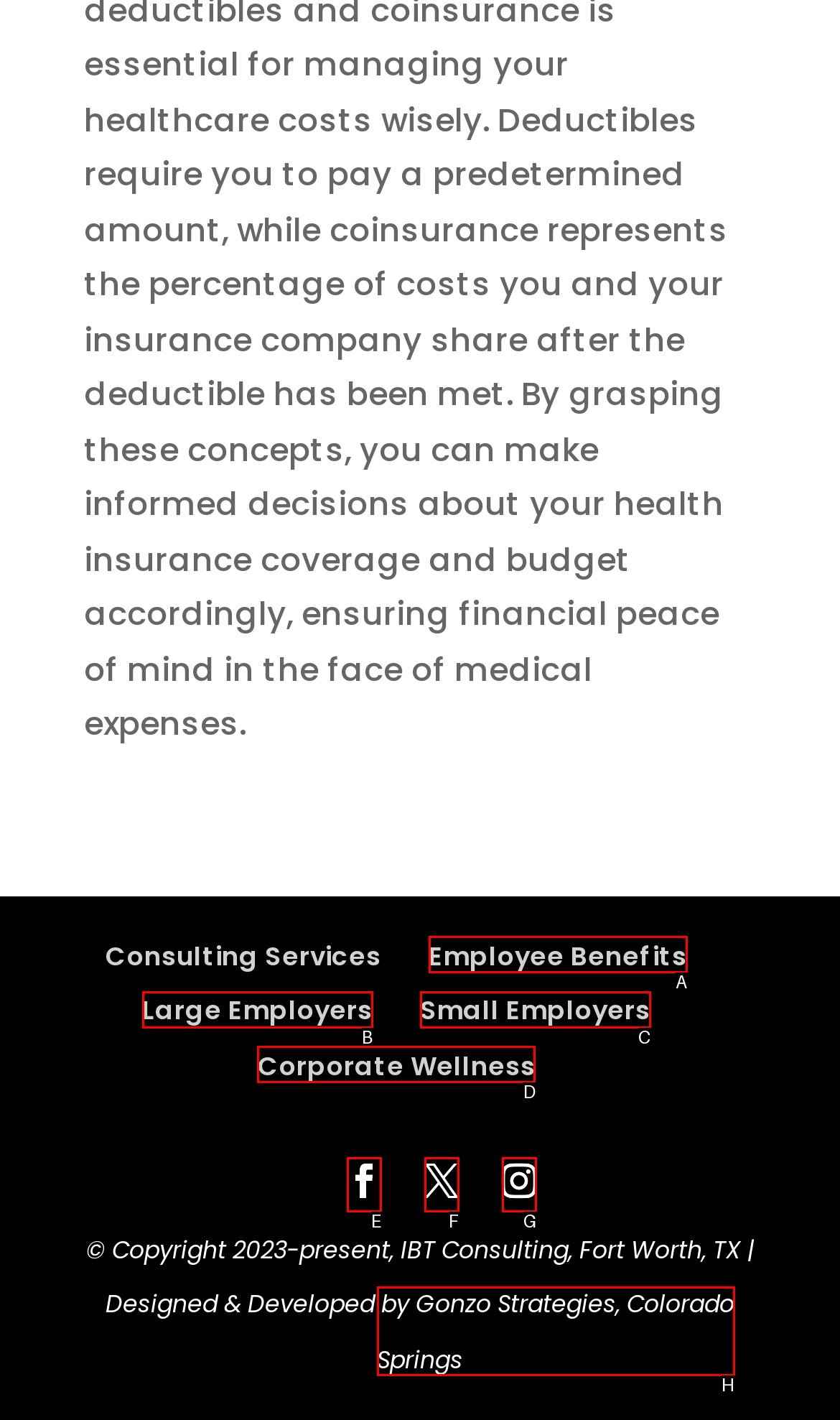Based on the description Gonzo Strategies, Colorado Springs, identify the most suitable HTML element from the options. Provide your answer as the corresponding letter.

H